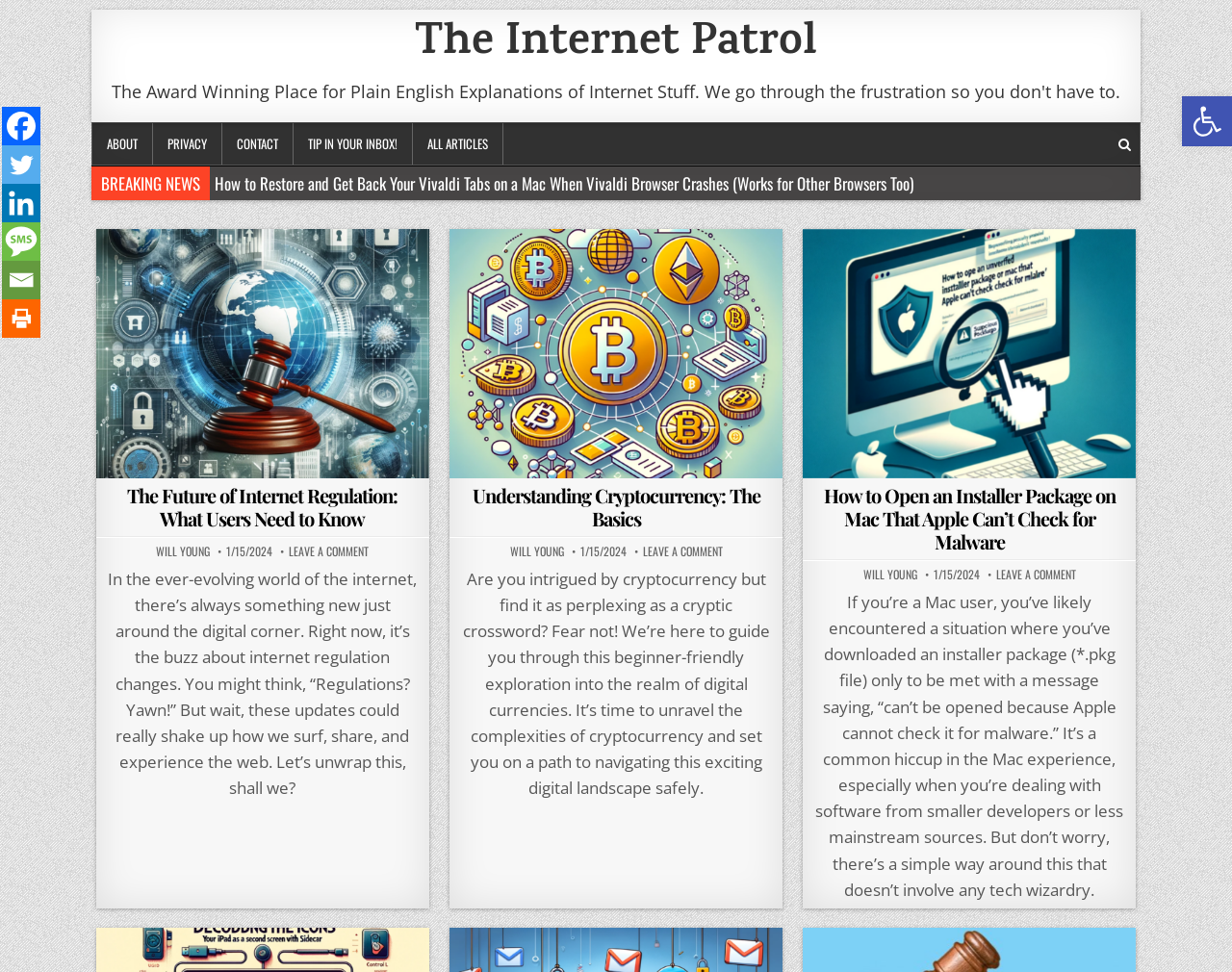Please identify the primary heading on the webpage and return its text.

The Internet Patrol